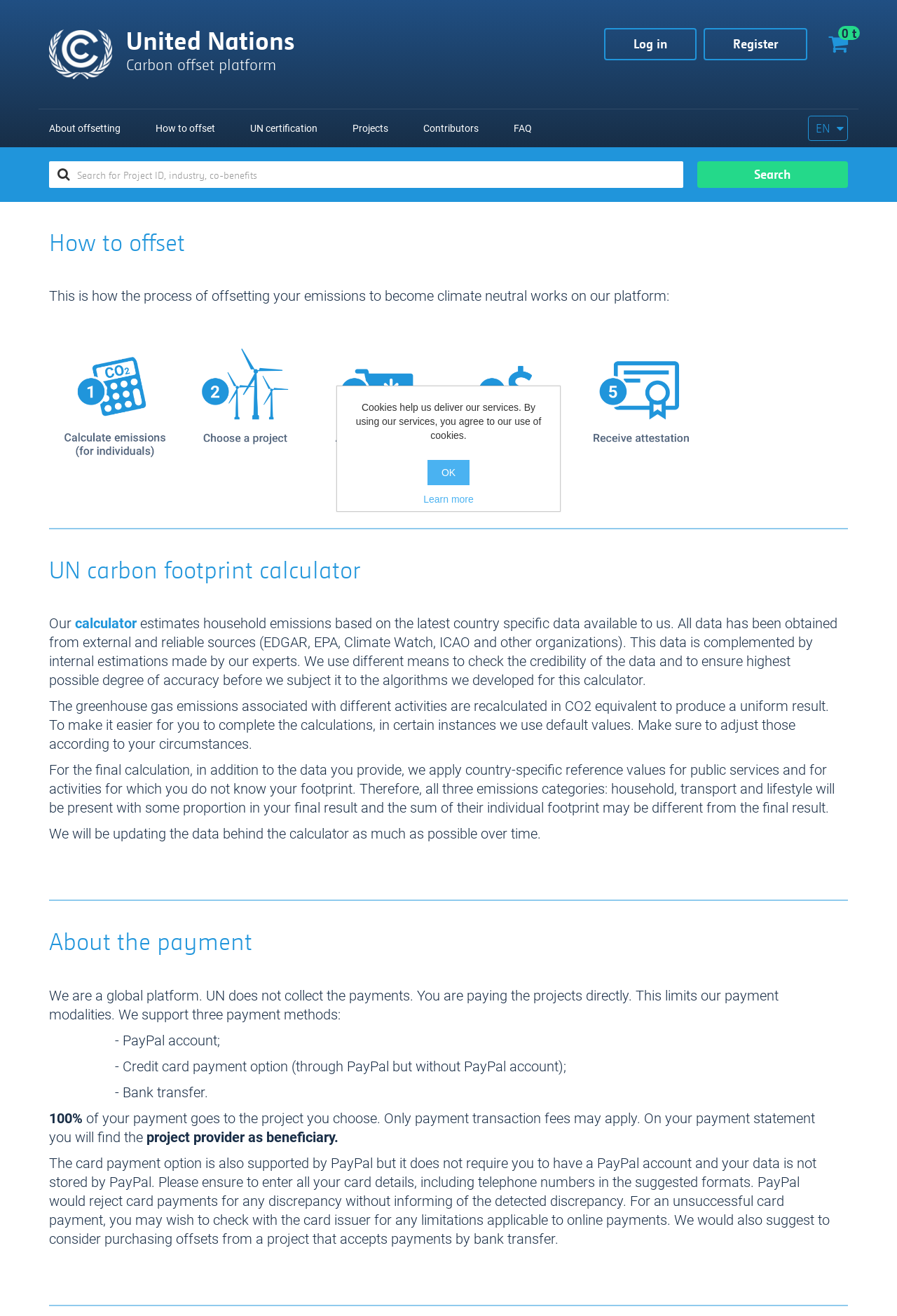Identify the bounding box for the described UI element. Provide the coordinates in (top-left x, top-left y, bottom-right x, bottom-right y) format with values ranging from 0 to 1: Languages EN

[0.901, 0.088, 0.945, 0.107]